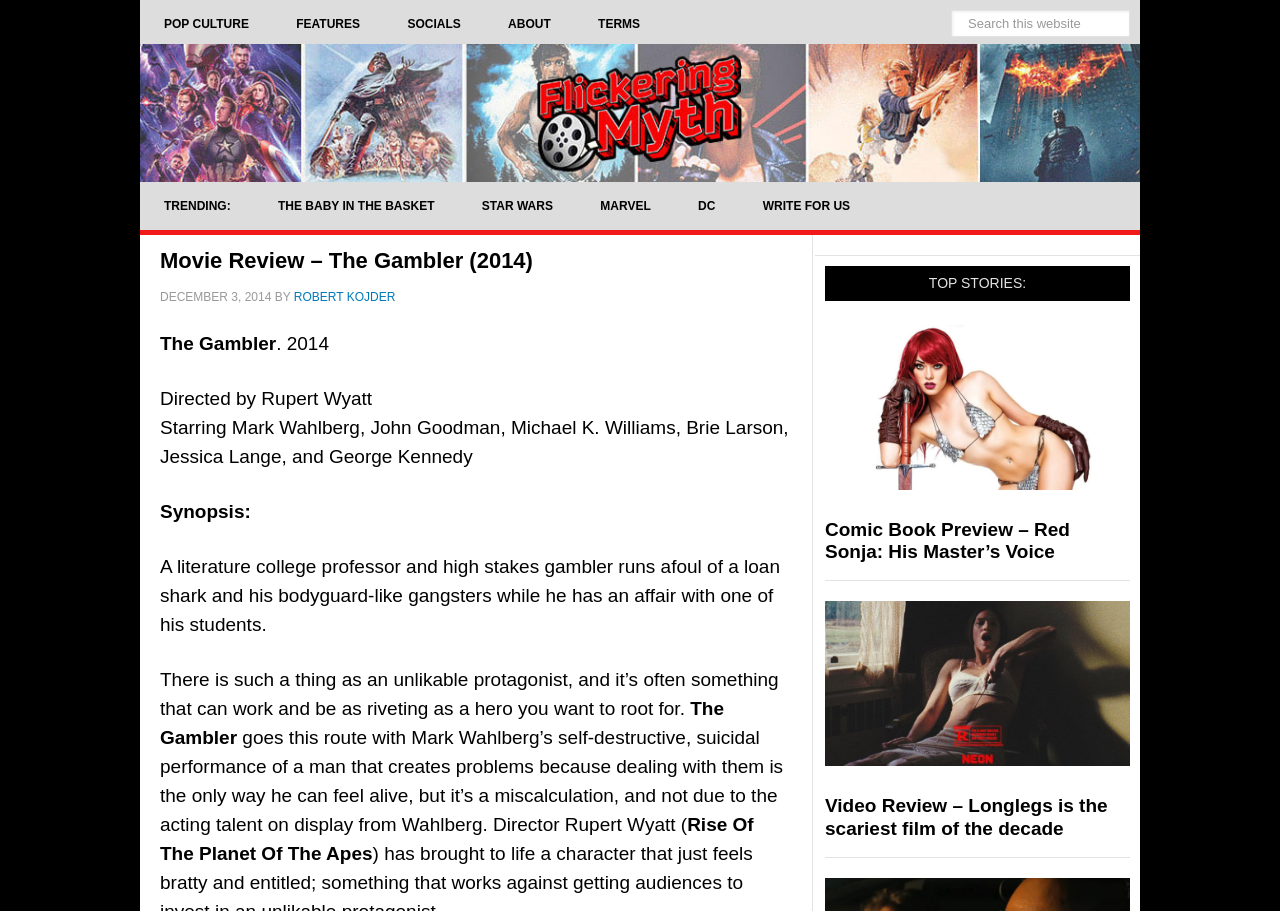Can you find and provide the main heading text of this webpage?

Movie Review – The Gambler (2014)